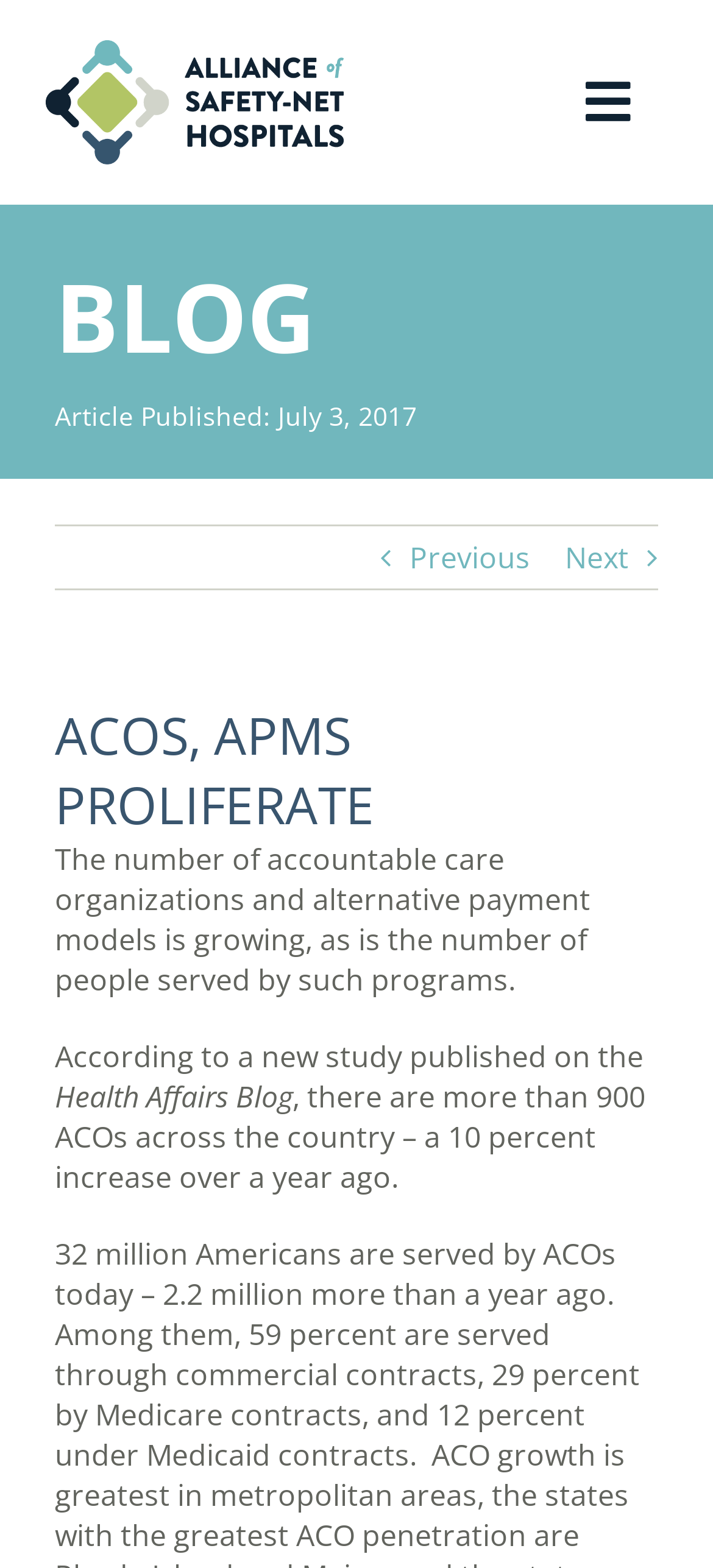Given the description of a UI element: "Why Join?", identify the bounding box coordinates of the matching element in the webpage screenshot.

[0.0, 0.338, 1.0, 0.413]